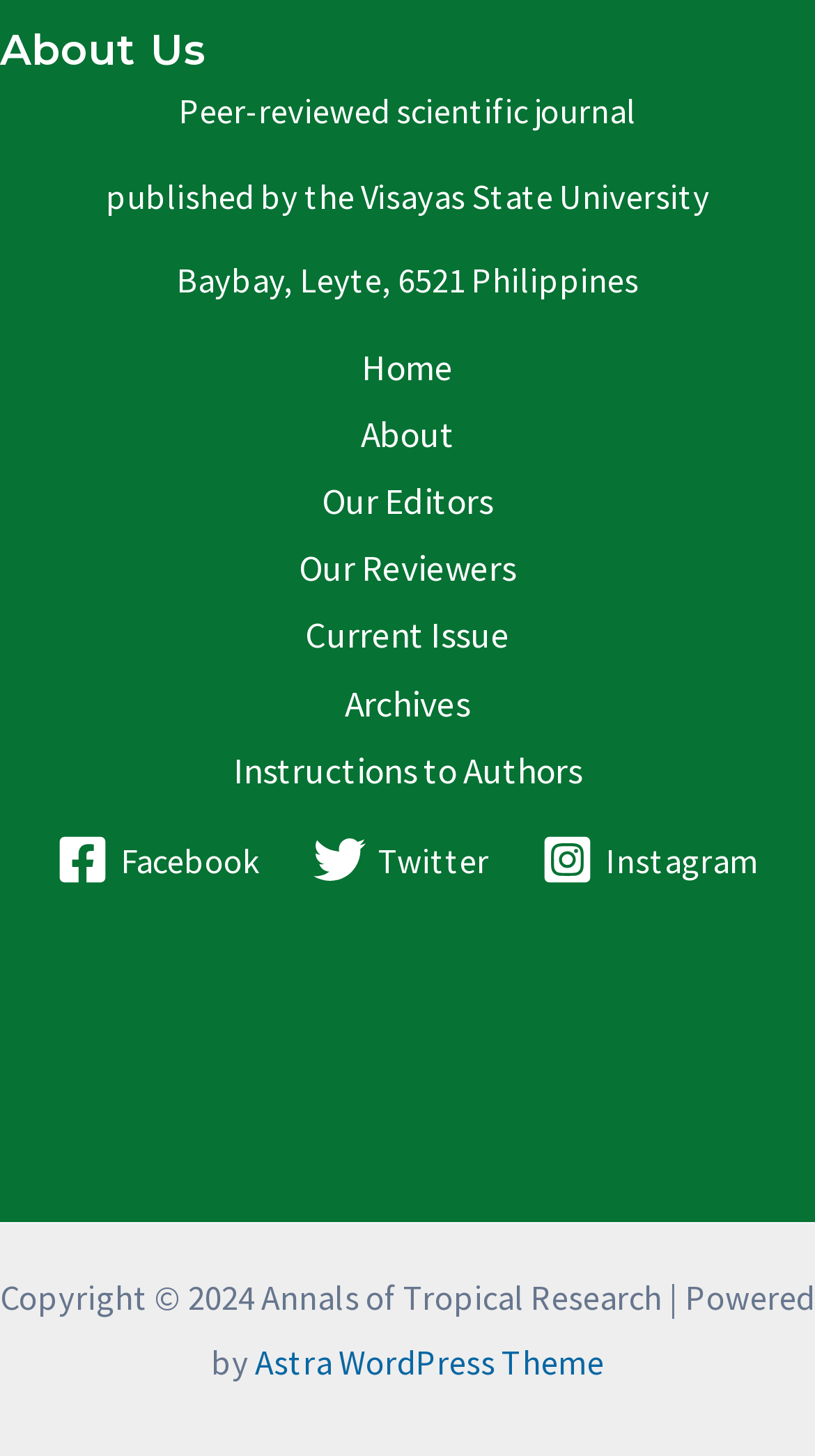What is the current year mentioned in the copyright text? Based on the image, give a response in one word or a short phrase.

2024